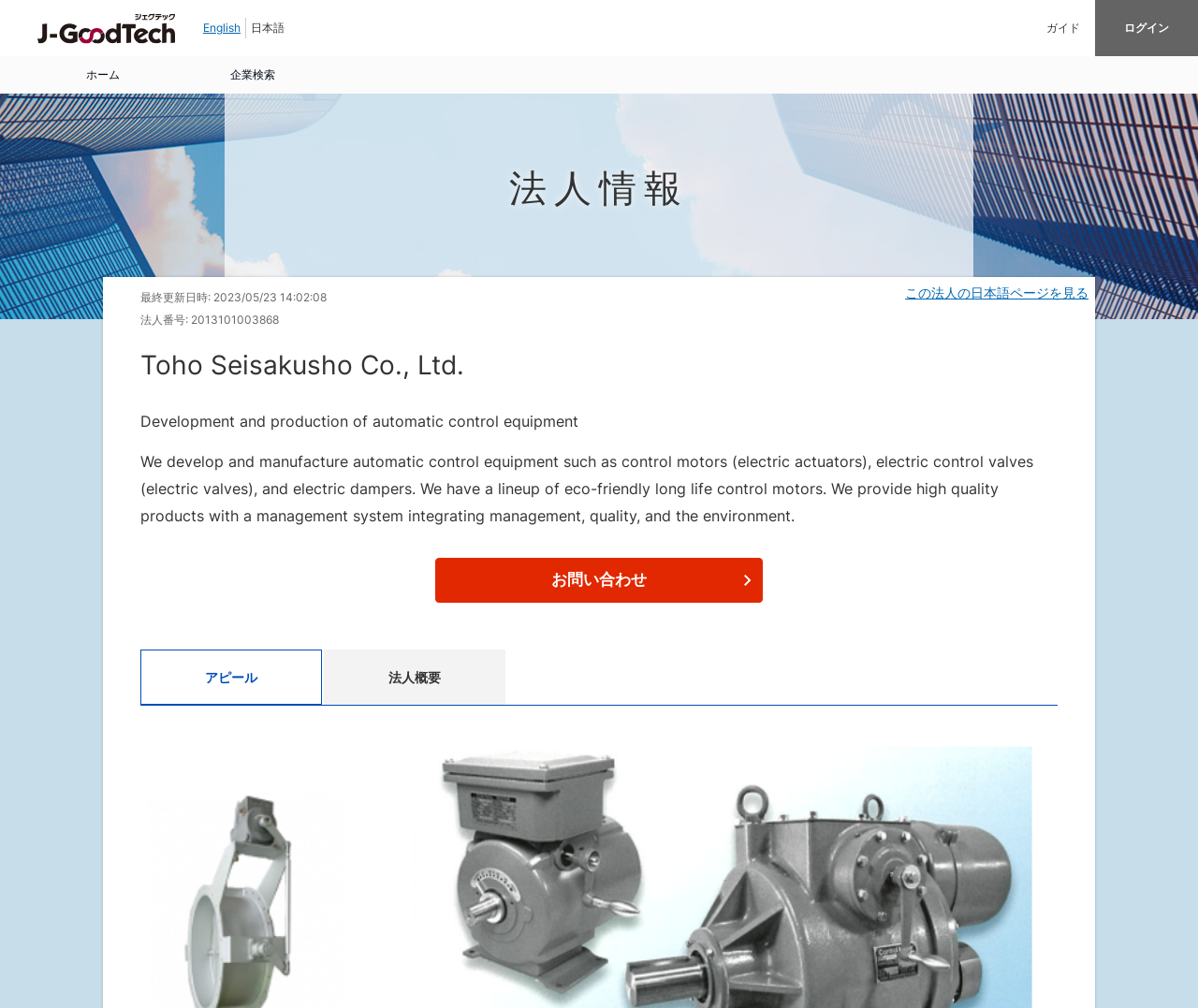Create a detailed summary of all the visual and textual information on the webpage.

This webpage is about Toho Seisakusho Co., Ltd., a company that develops and produces automatic control equipment. At the top left corner, there is a logo image with a link to the homepage. Next to it, there are language options, including English and Japanese. On the top right corner, there are links to "ガイド" (Guide) and "ログイン" (Login).

Below the language options, there is a navigation menu with links to "ホーム" (Home), "企業検索" (Company Search), and others. The main content of the page is divided into sections. The first section is headed "法人情報" (Company Information), which includes details such as the company's last update date and time, company number, and a link to view the company's Japanese page.

The next section is headed "Toho Seisakusho Co., Ltd." and provides a brief description of the company's business, which is the development and production of automatic control equipment. This section also includes a longer paragraph describing the company's products and management system.

Below this section, there is a button labeled "お問い合わせ" (Inquiry) with an accompanying image. Finally, there are two static text elements, "アピール" (Appeal) and "法人概要" (Company Overview), which seem to be section headings or labels.